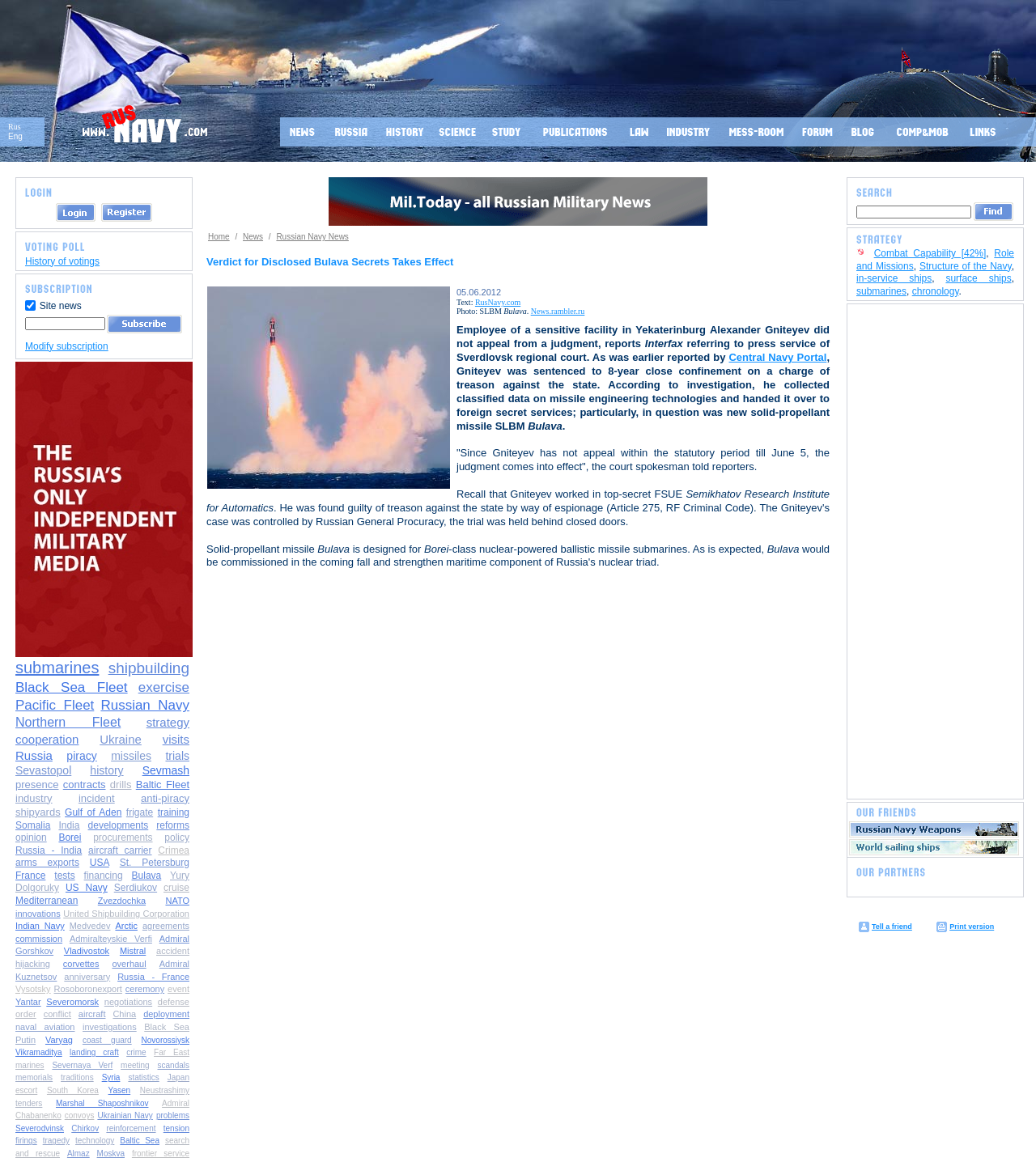Find the bounding box coordinates of the clickable area that will achieve the following instruction: "Go to News page".

[0.27, 0.101, 0.314, 0.126]